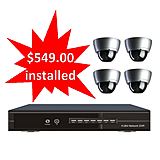Give an elaborate caption for the image.

This image showcases a surveillance system package featuring a sleek black 4-channel DVR accompanied by four dome security cameras, designed for effective monitoring and security. Prominently displayed in the image is a vibrant red starburst graphic that highlights the total price of $549.00, which includes installation. The dome cameras, recognized for their discreet design and versatility, can be used both indoors and outdoors, making them an ideal choice for various surveillance needs. This complete package is aimed at providing reliable security solutions, perfect for homes and small businesses looking to enhance their safety measures.